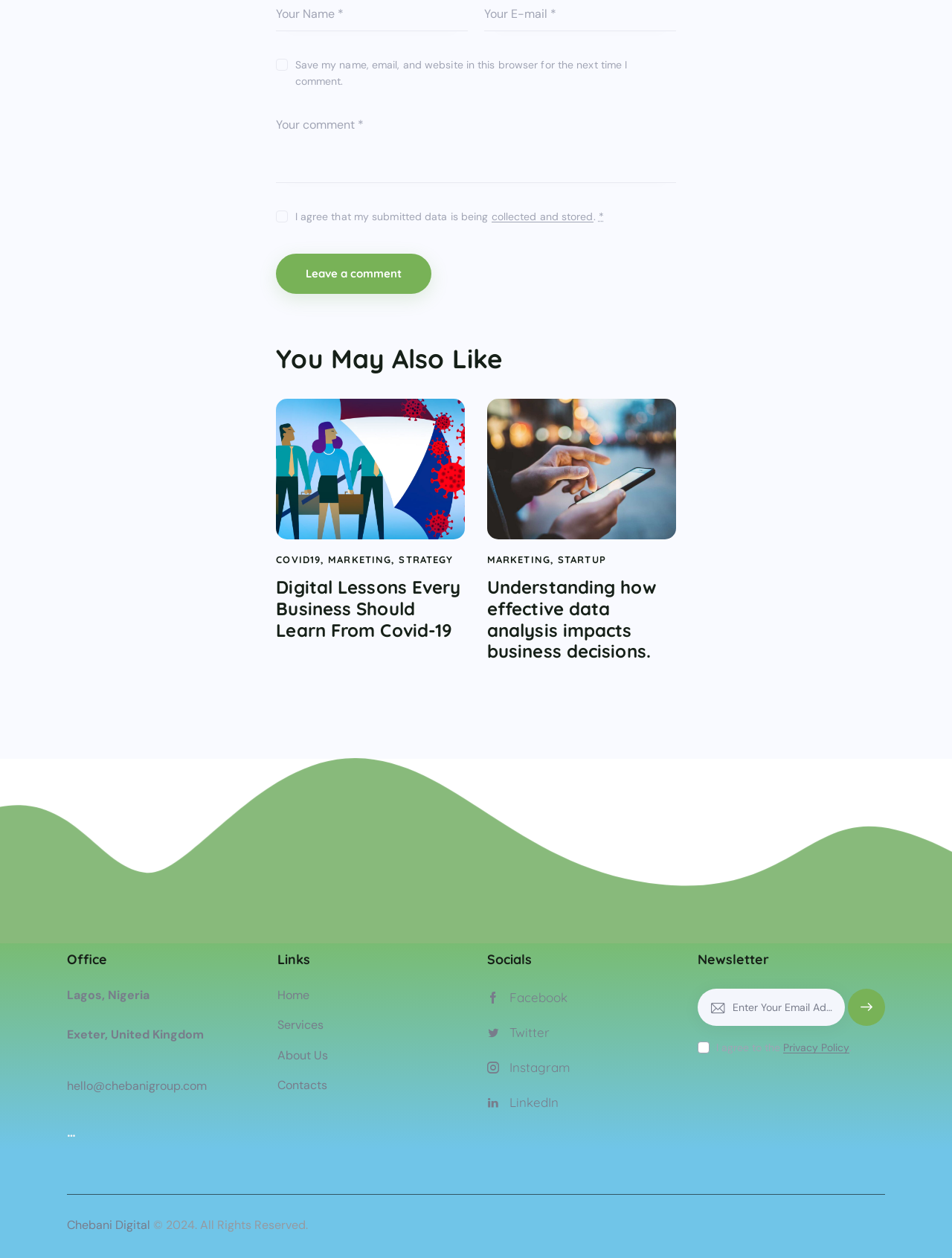Highlight the bounding box coordinates of the element that should be clicked to carry out the following instruction: "Leave a comment". The coordinates must be given as four float numbers ranging from 0 to 1, i.e., [left, top, right, bottom].

[0.29, 0.202, 0.453, 0.234]